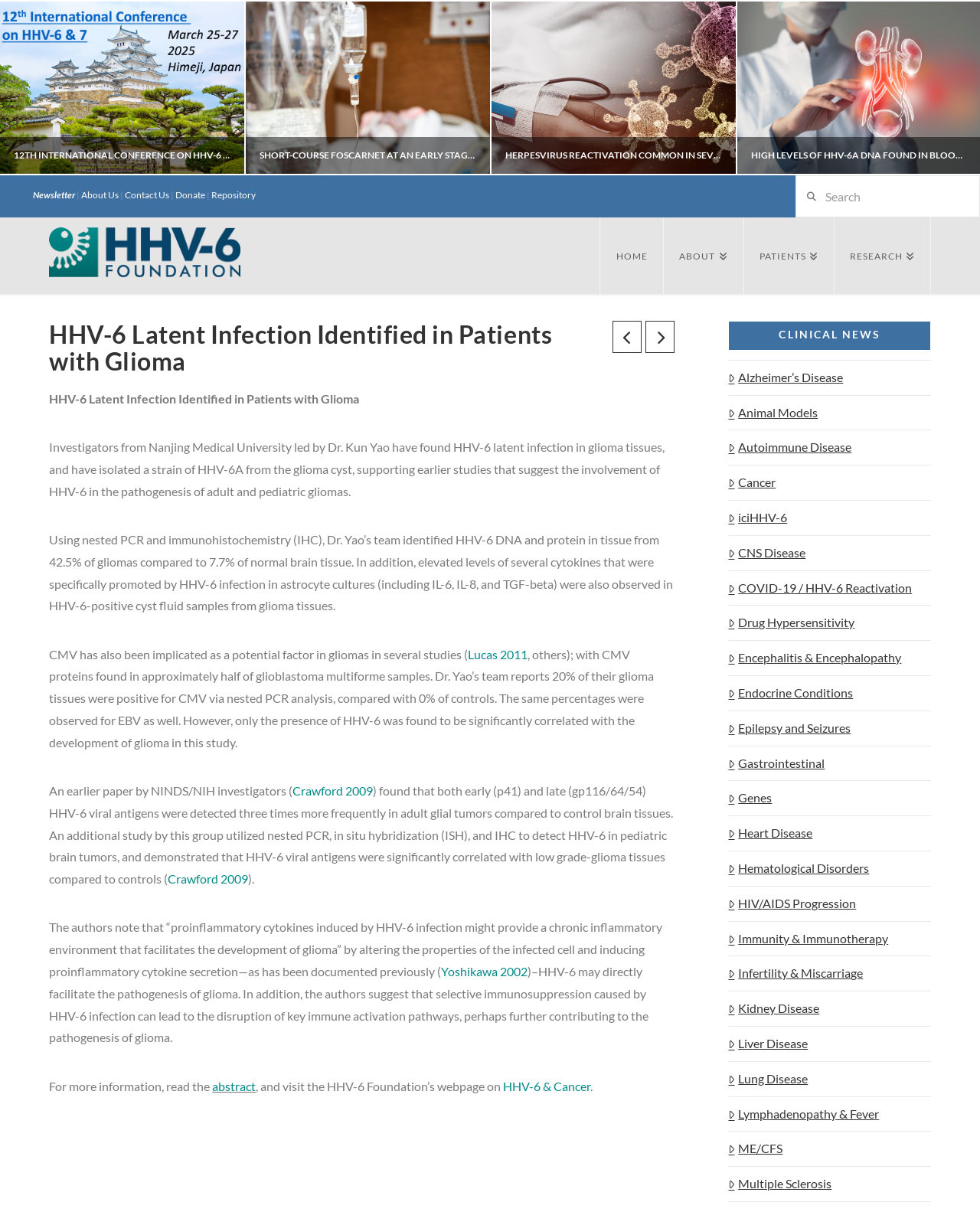What is the name of the foundation that provides disease information?
Please provide a full and detailed response to the question.

The name of the foundation that provides disease information is HHV-6 Foundation, which can be seen in the link 'HHV-6 Foundation | HHV-6 Disease Information for Patients, Clinicians, and Researchers | Apply for a Grant' on the webpage.